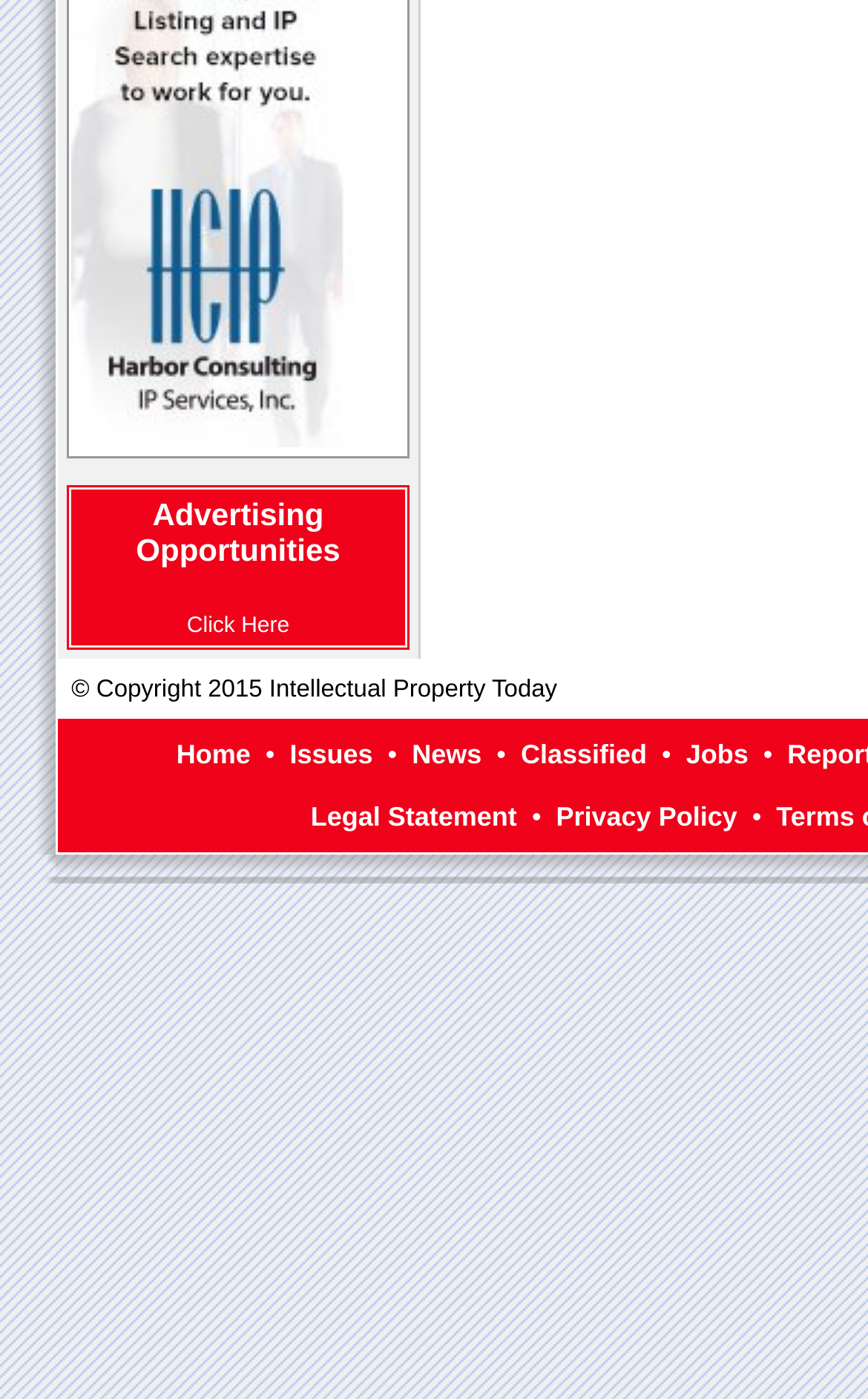Specify the bounding box coordinates (top-left x, top-left y, bottom-right x, bottom-right y) of the UI element in the screenshot that matches this description: parent_node: sousou text

None